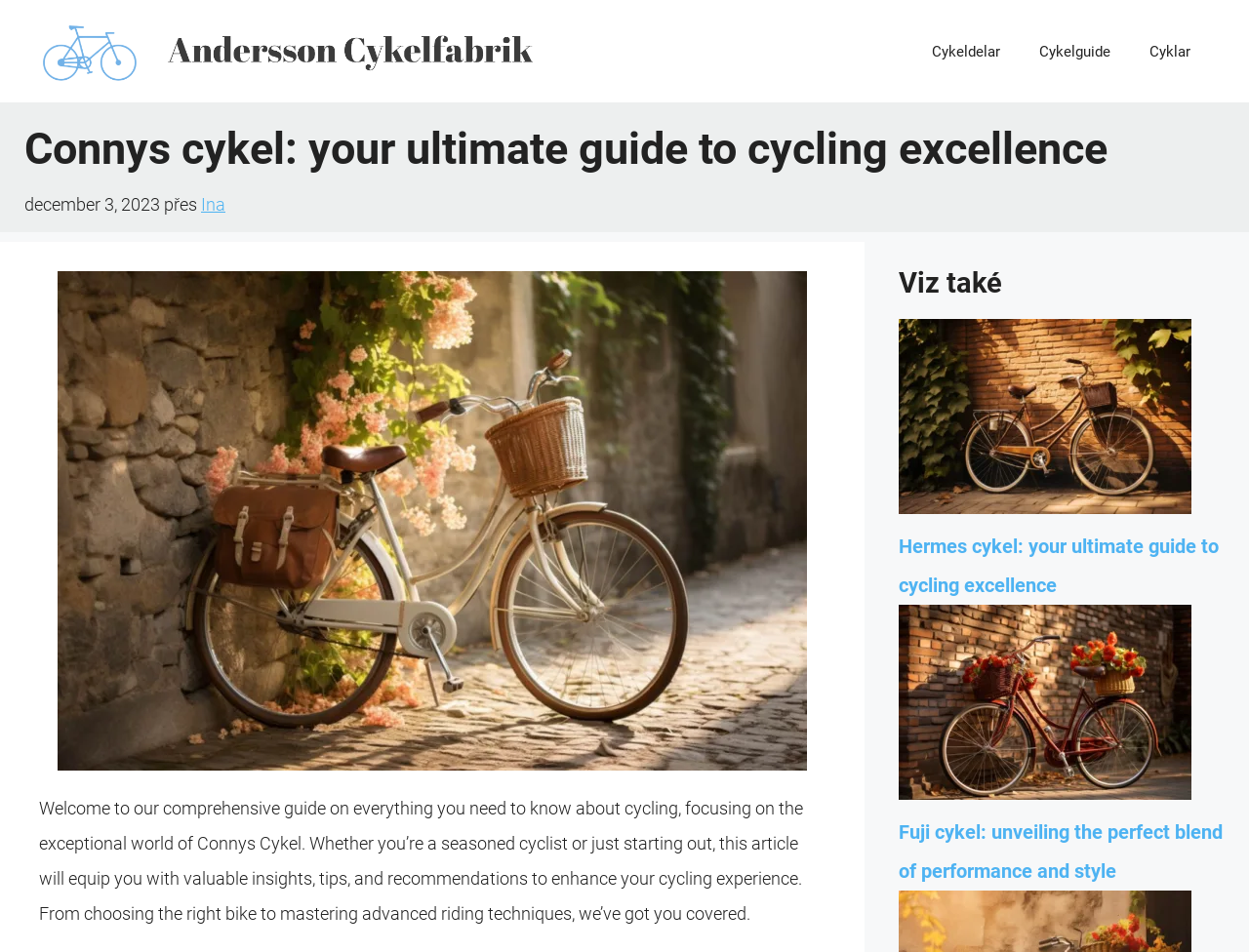What is the title of the related article below?
Refer to the image and provide a one-word or short phrase answer.

Hermes cykel: your ultimate guide to cycling excellence